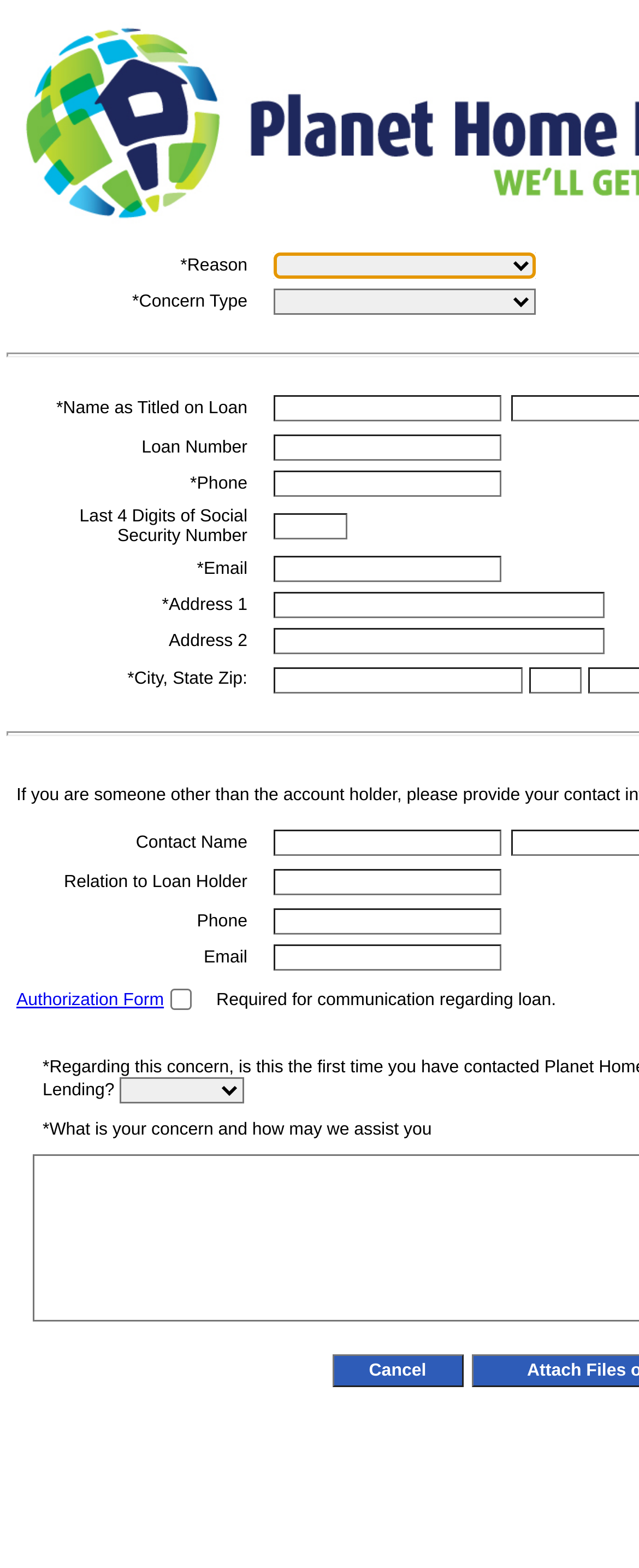Explain the features and main sections of the webpage comprehensively.

The webpage is titled "Planet Portal" and appears to be a form-based interface for collecting user information. The page is divided into several sections, each containing a series of input fields and labels.

At the top of the page, there are two comboboxes, one for "Reason" and another for "Concern Type", both located on the left side of the page. Below these, there are several input fields for collecting personal information, including "Name as Titled on Loan", "Loan Number", "Phone", "Last 4 Digits of Social Security Number", "Email", "Address 1", "Address 2", and "City, State Zip". These fields are arranged in a table format, with labels on the left and input fields on the right.

Further down the page, there is another section with input fields for "Contact Name", "Relation to Loan Holder", and "Phone". This section is also arranged in a table format.

Below this, there is a section with a link to an "Authorization Form" and a checkbox. The link is located on the left side of the page, and the checkbox is located to the right of the link.

At the bottom of the page, there is a combobox and a button labeled "Cancel". The combobox is located on the left side of the page, and the button is located on the right side.

Overall, the page appears to be a data collection form, with a focus on collecting personal and contact information.